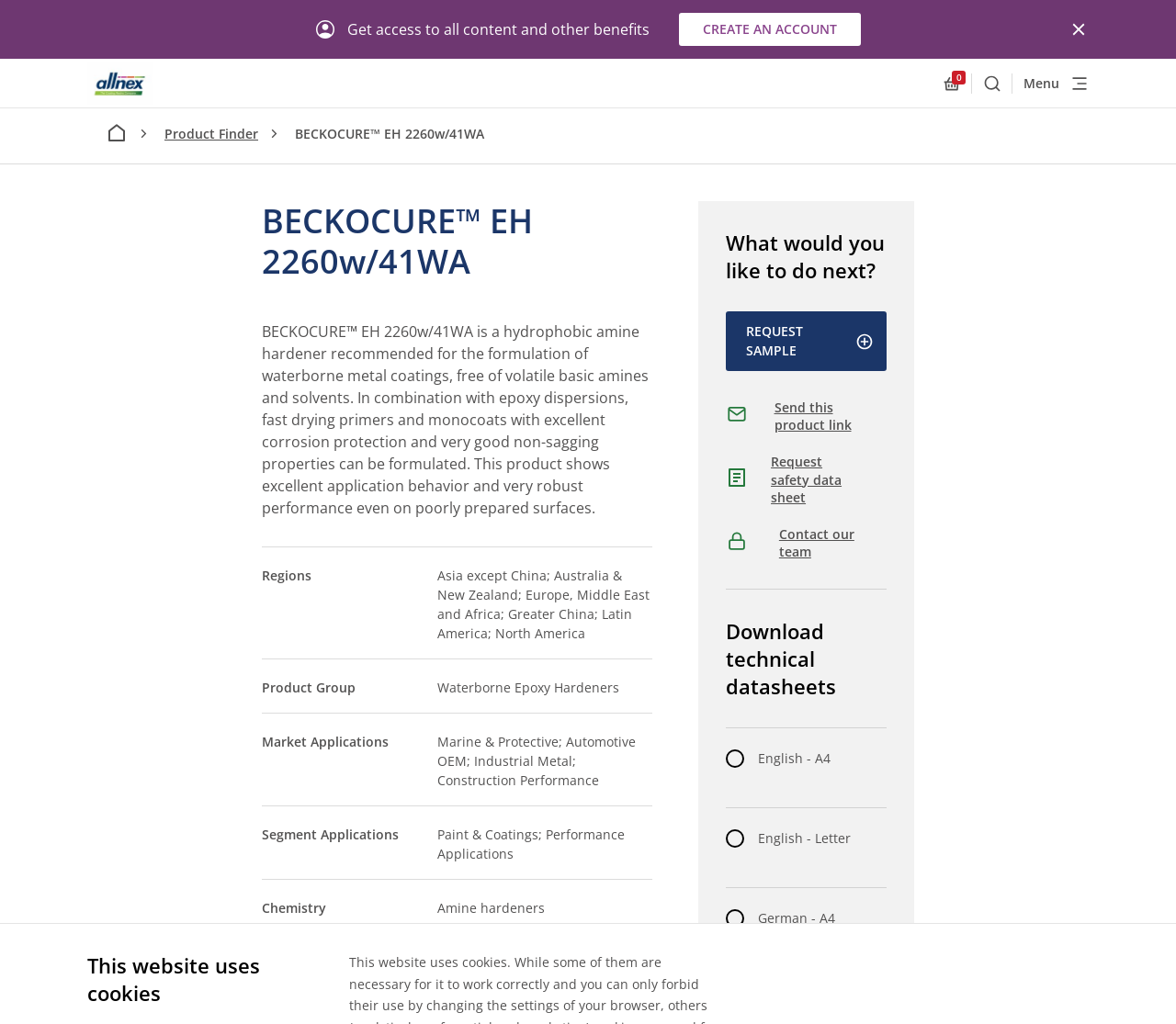What are the market applications of BECKOCURE EH 2260w/41WA?
Please provide an in-depth and detailed response to the question.

The market applications of BECKOCURE EH 2260w/41WA can be found in the static text element on the webpage, which lists the applications as 'Marine & Protective; Automotive OEM; Industrial Metal; Construction Performance'. This information is provided in a section of the page that describes the product's characteristics and uses.